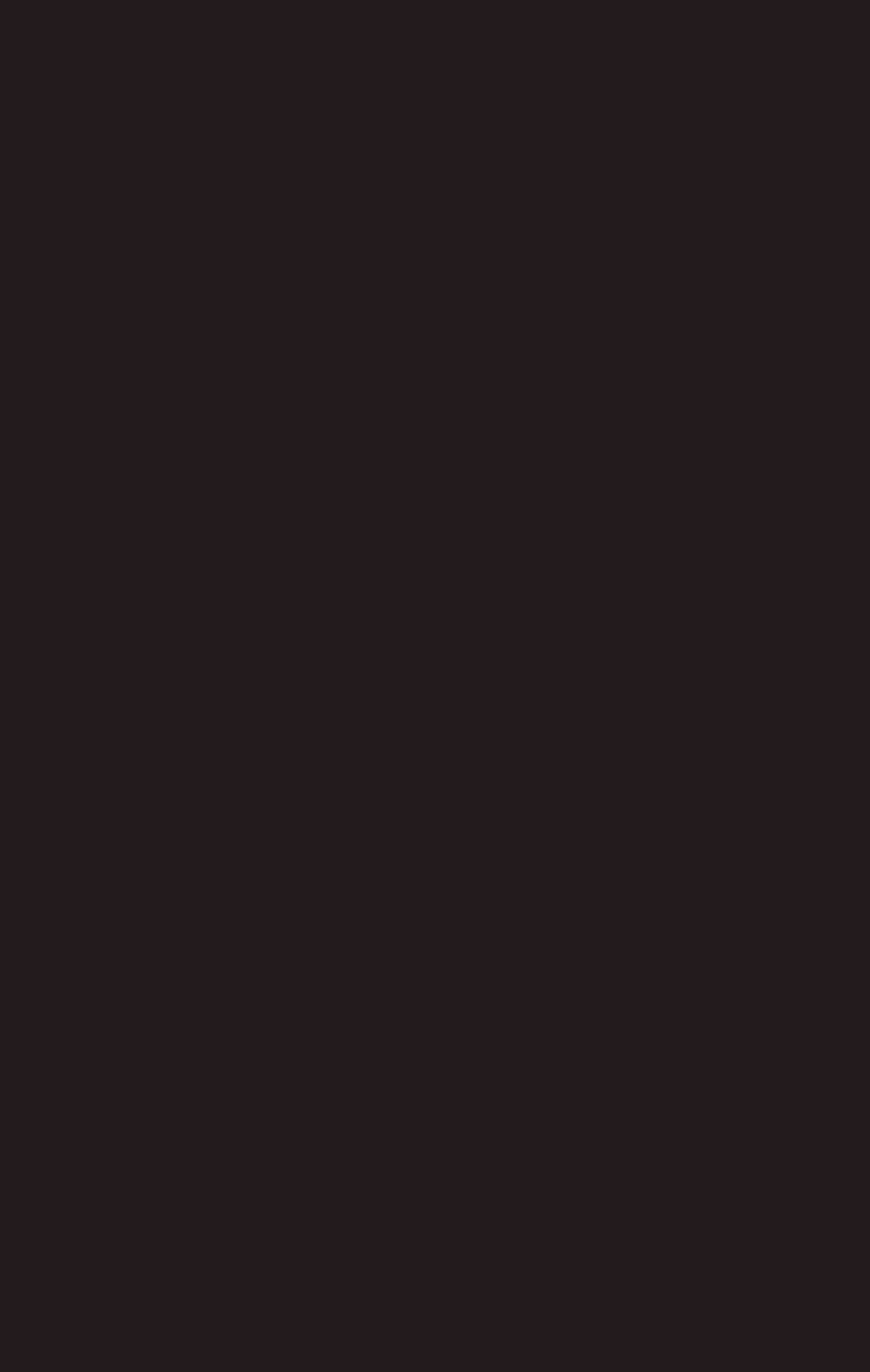How many social media links are there? Examine the screenshot and reply using just one word or a brief phrase.

4